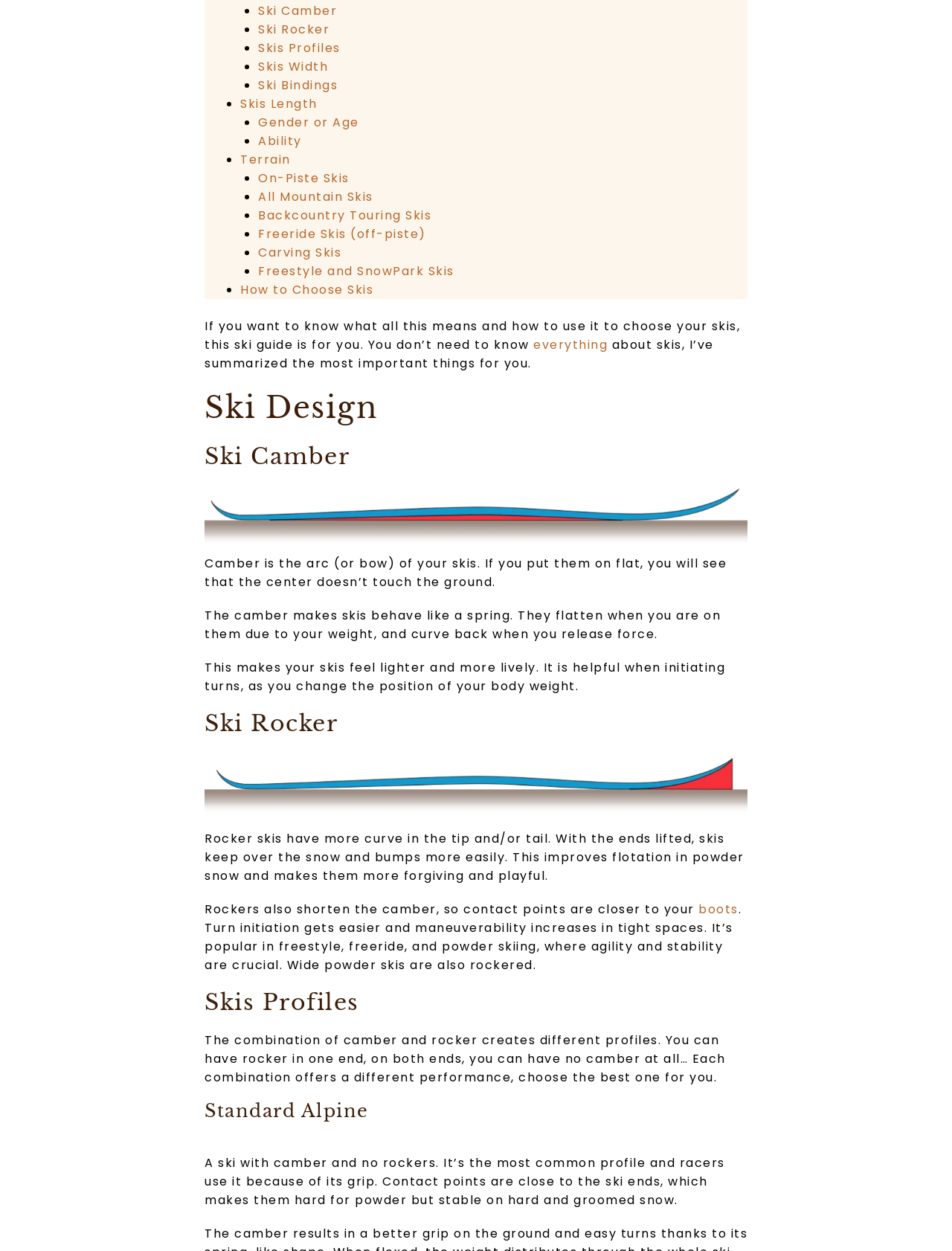Given the element description How to Choose Skis, specify the bounding box coordinates of the corresponding UI element in the format (top-left x, top-left y, bottom-right x, bottom-right y). All values must be between 0 and 1.

[0.252, 0.225, 0.392, 0.238]